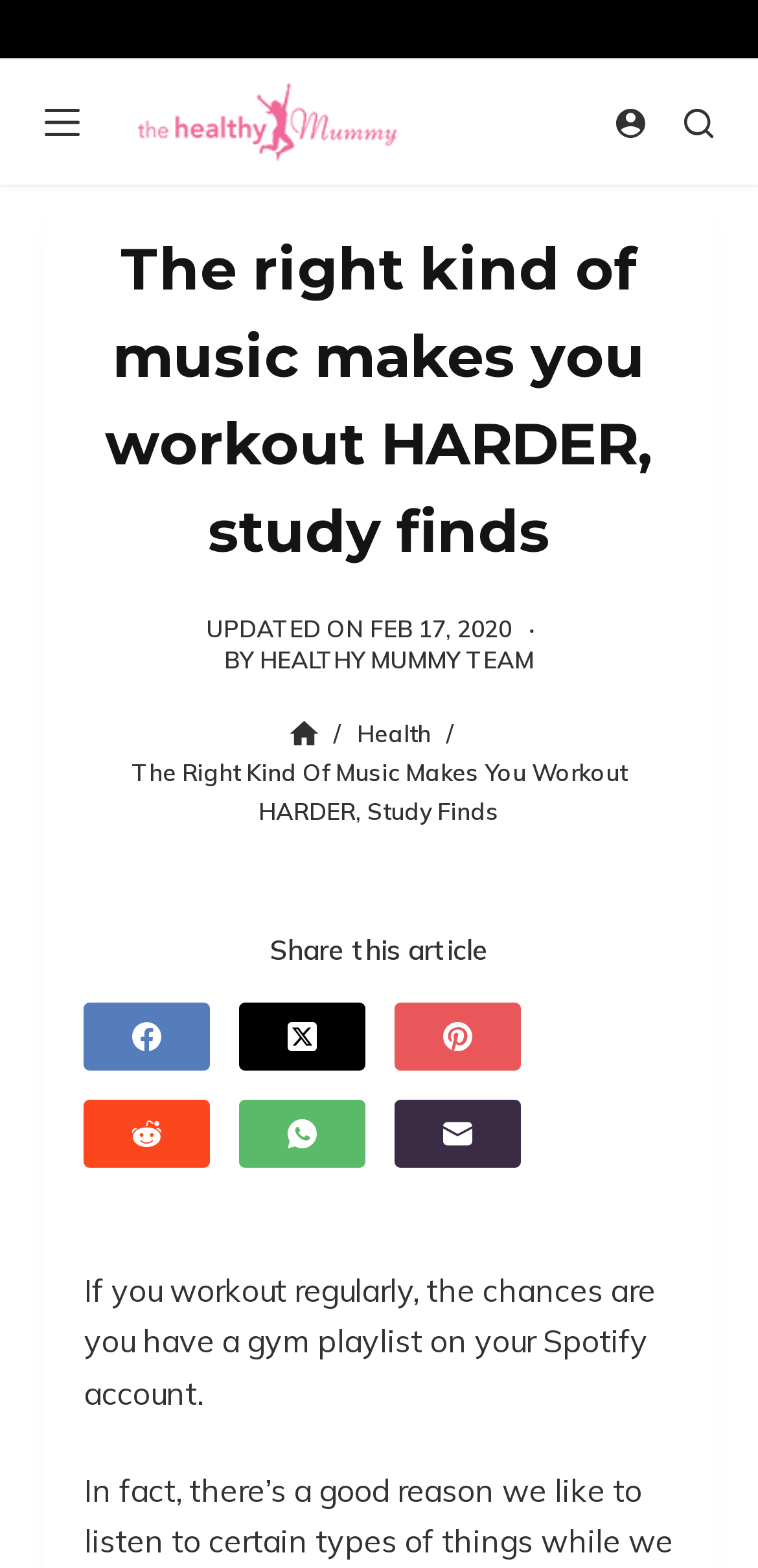Identify the bounding box for the UI element described as: "aria-label="WhatsApp"". Ensure the coordinates are four float numbers between 0 and 1, formatted as [left, top, right, bottom].

[0.316, 0.701, 0.483, 0.744]